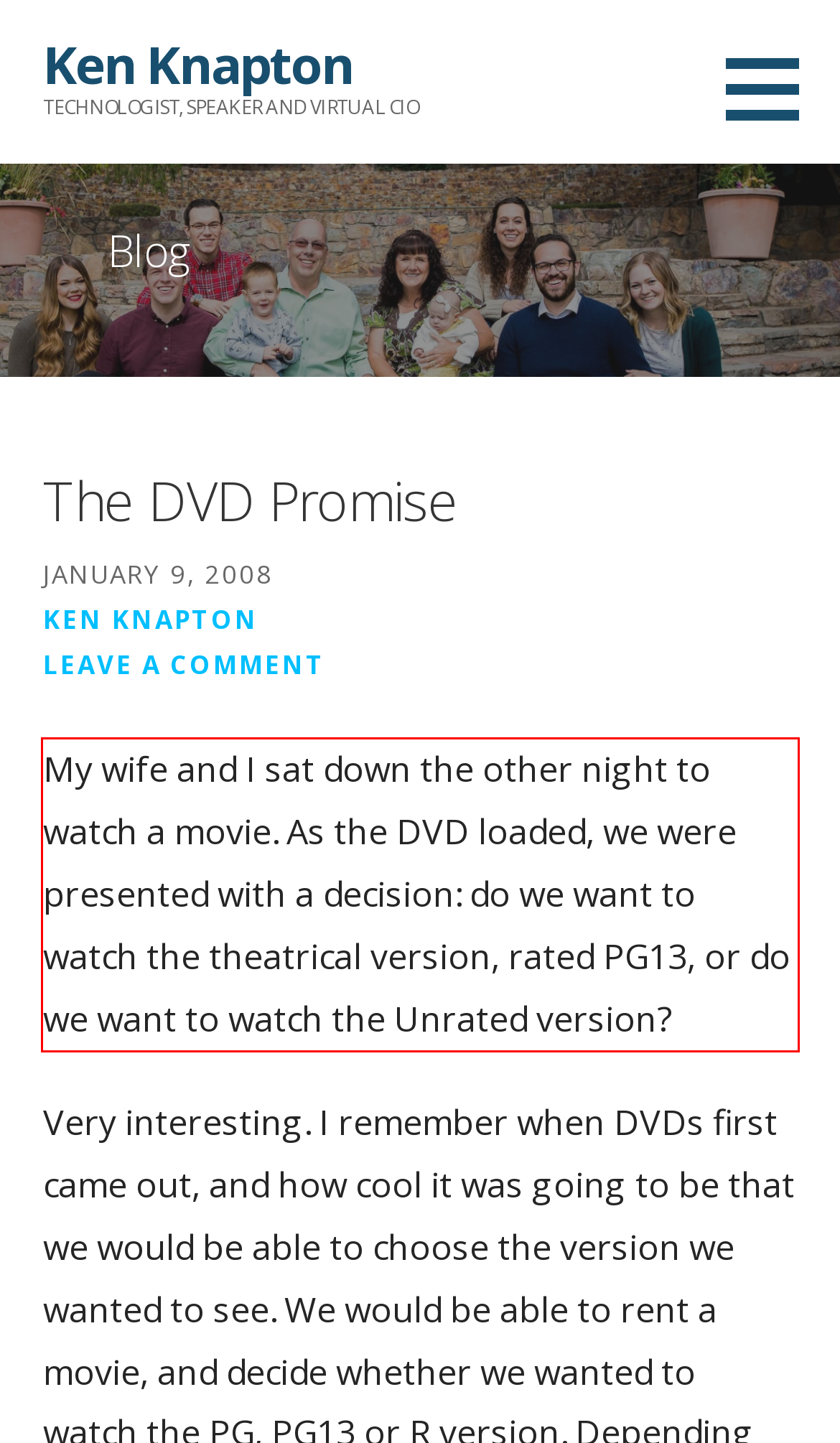Within the screenshot of the webpage, locate the red bounding box and use OCR to identify and provide the text content inside it.

My wife and I sat down the other night to watch a movie. As the DVD loaded, we were presented with a decision: do we want to watch the theatrical version, rated PG13, or do we want to watch the Unrated version?